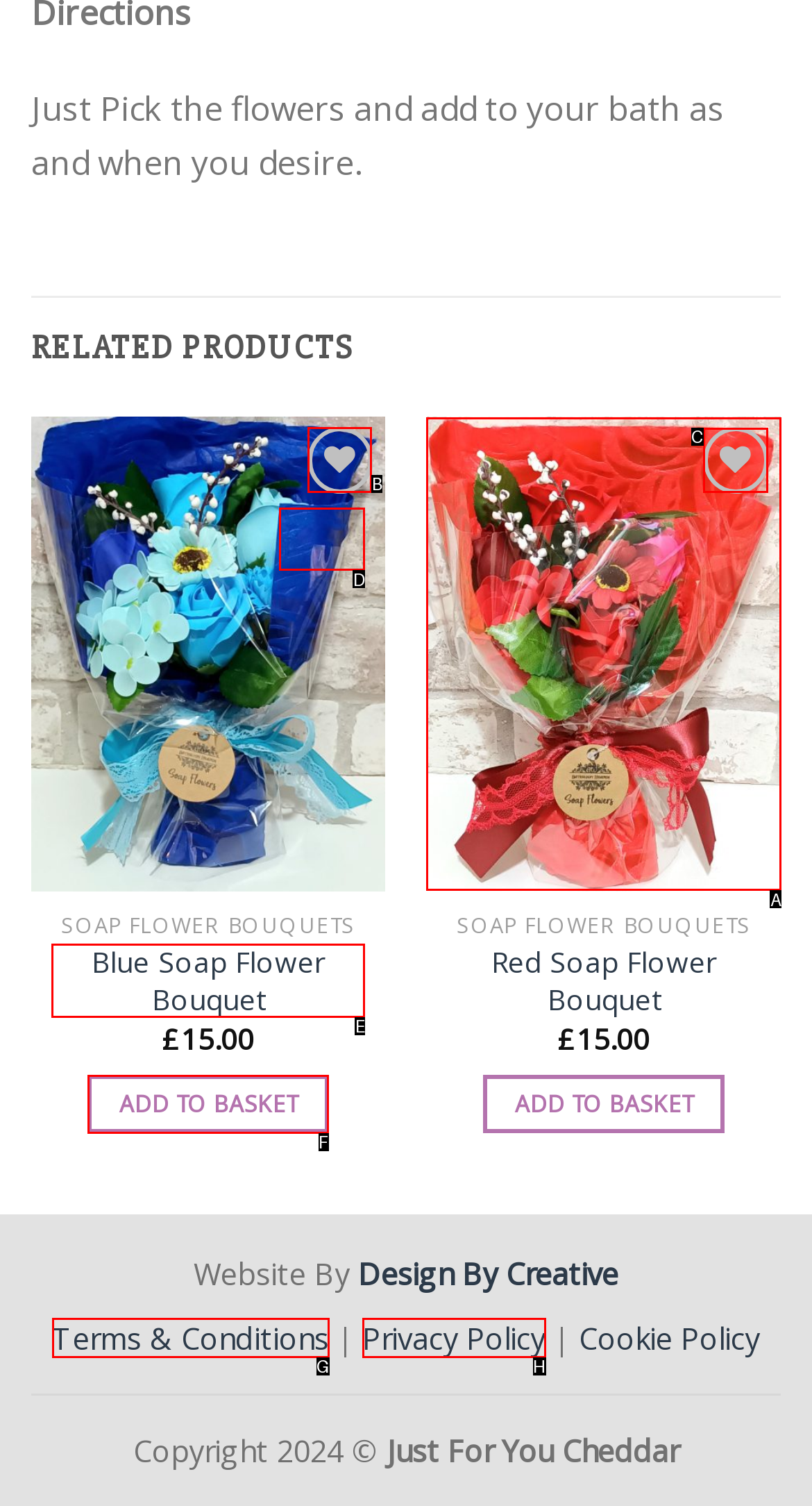Determine which HTML element should be clicked for this task: Add Blue Soap Flower Bouquet to wishlist
Provide the option's letter from the available choices.

B